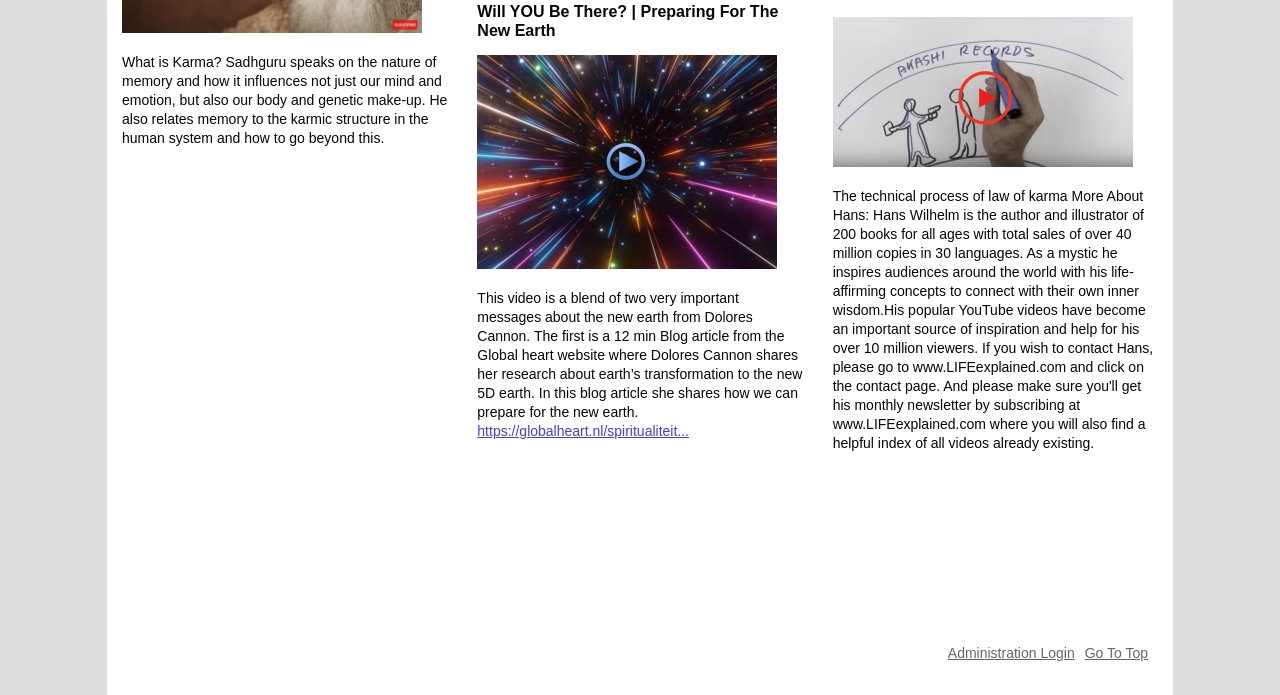Predict the bounding box coordinates of the UI element that matches this description: "https://globalheart.nl/spiritualiteit...". The coordinates should be in the format [left, top, right, bottom] with each value between 0 and 1.

[0.373, 0.609, 0.538, 0.632]